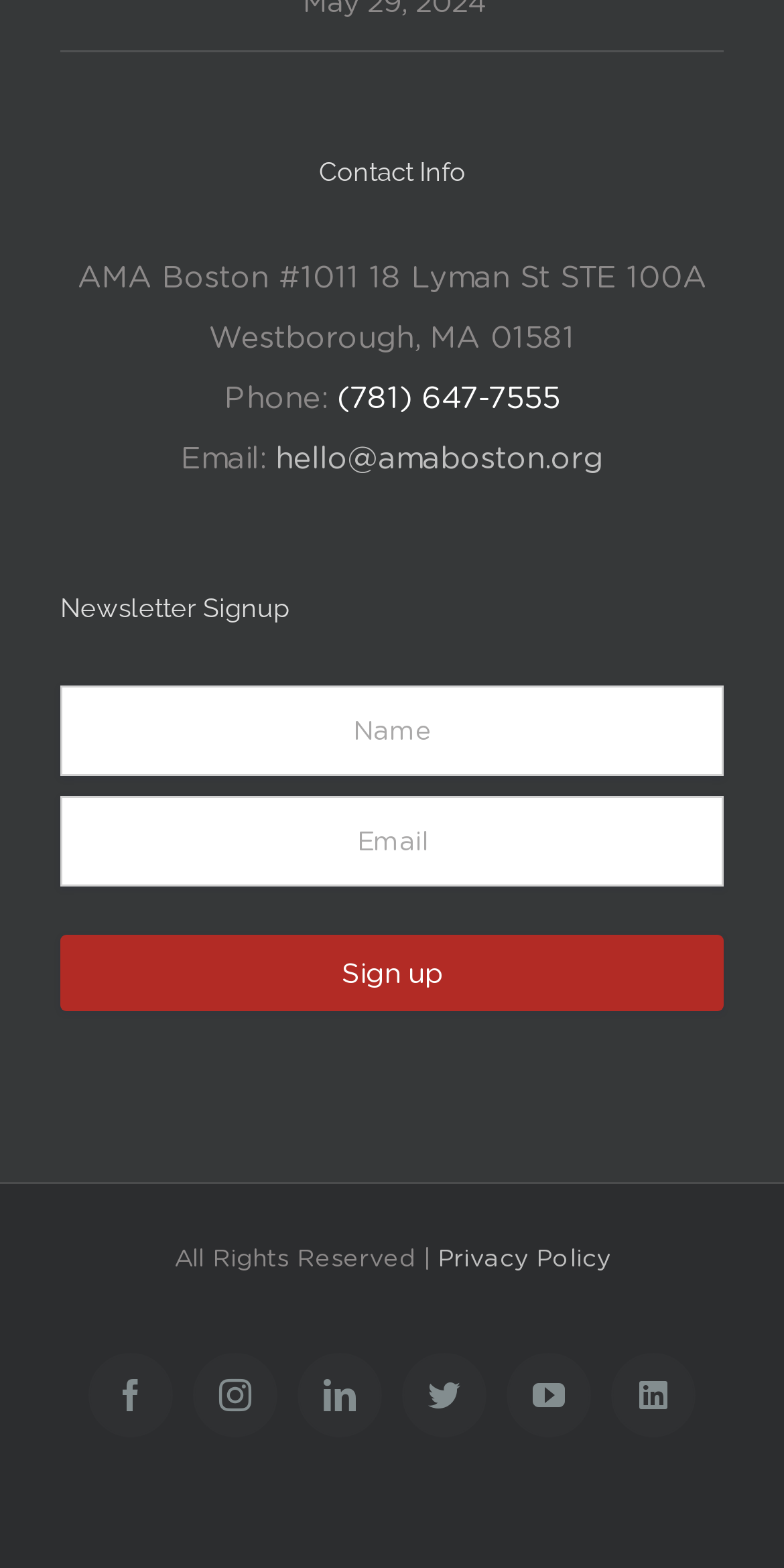Find and specify the bounding box coordinates that correspond to the clickable region for the instruction: "Sign up for the newsletter".

[0.077, 0.596, 0.923, 0.645]